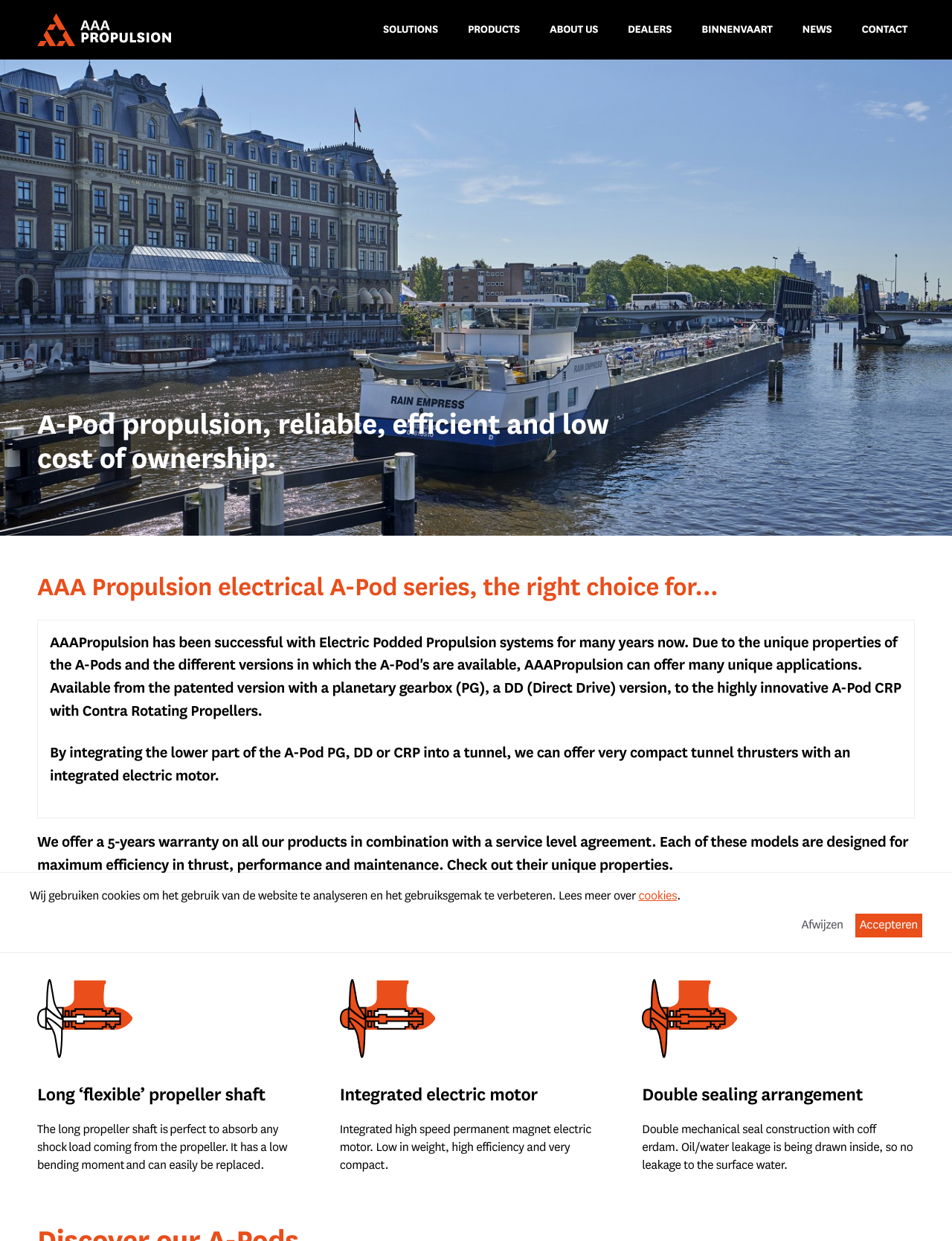Given the element description parent_node: Comment name="url" placeholder="Website", specify the bounding box coordinates of the corresponding UI element in the format (top-left x, top-left y, bottom-right x, bottom-right y). All values must be between 0 and 1.

None